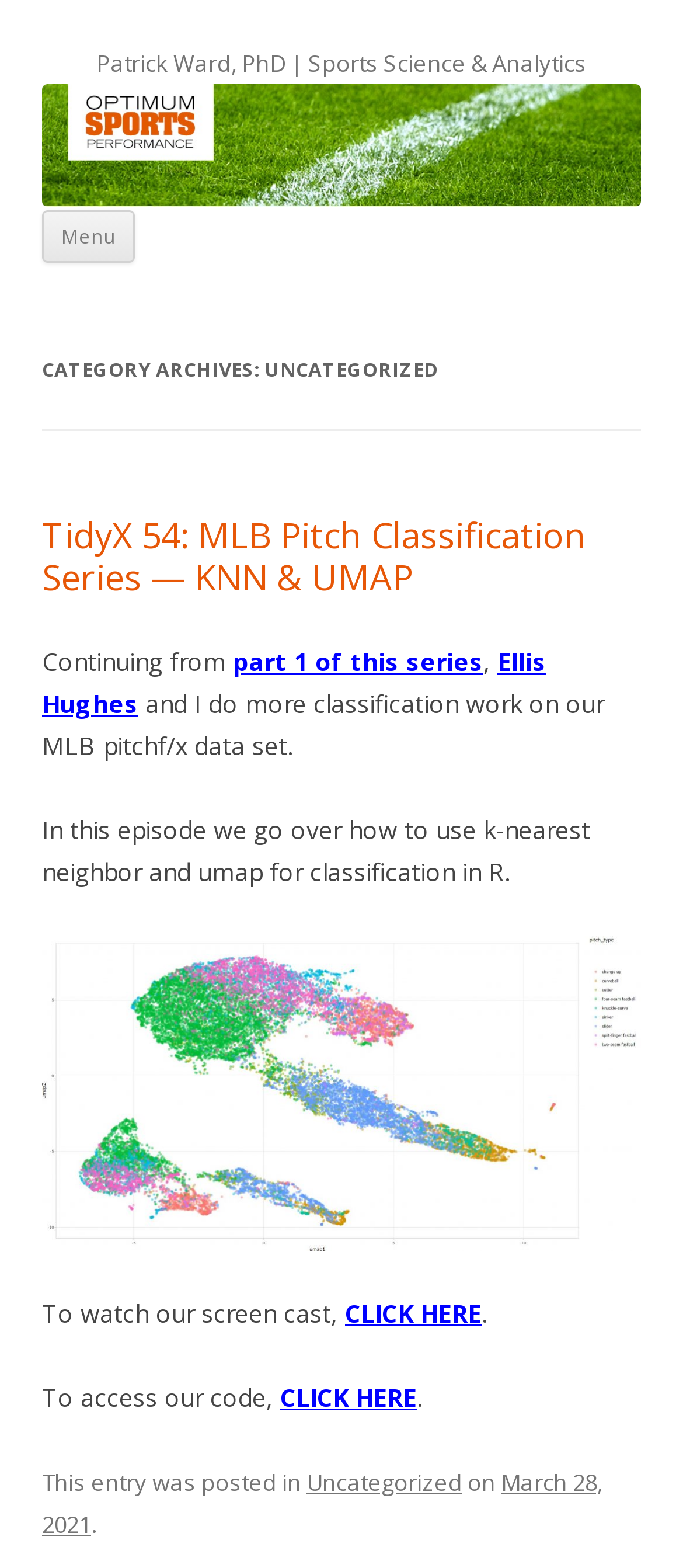Find and specify the bounding box coordinates that correspond to the clickable region for the instruction: "Visit the page of Ellis Hughes".

[0.062, 0.411, 0.8, 0.46]